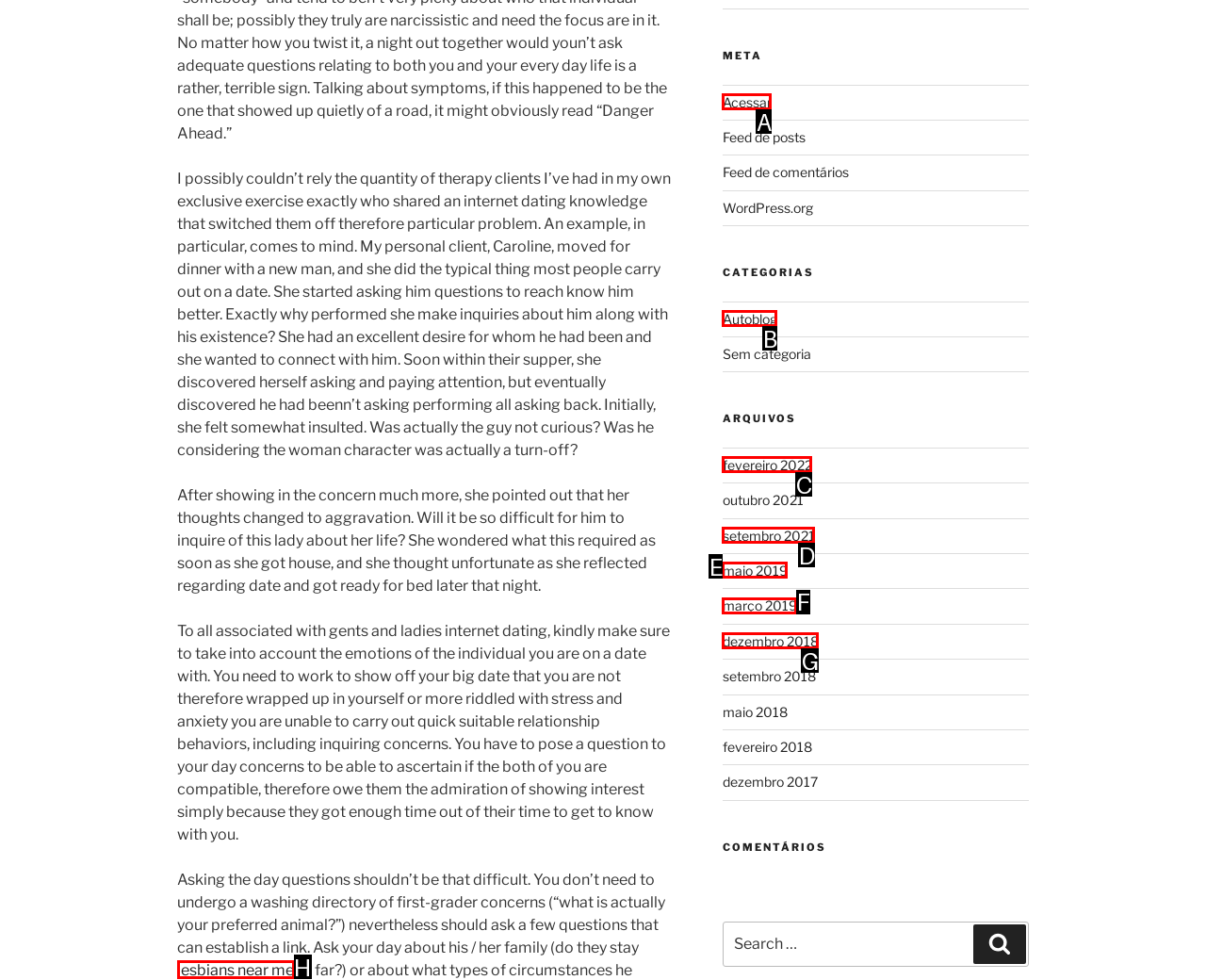Select the HTML element that fits the following description: lesbians near me
Provide the letter of the matching option.

H